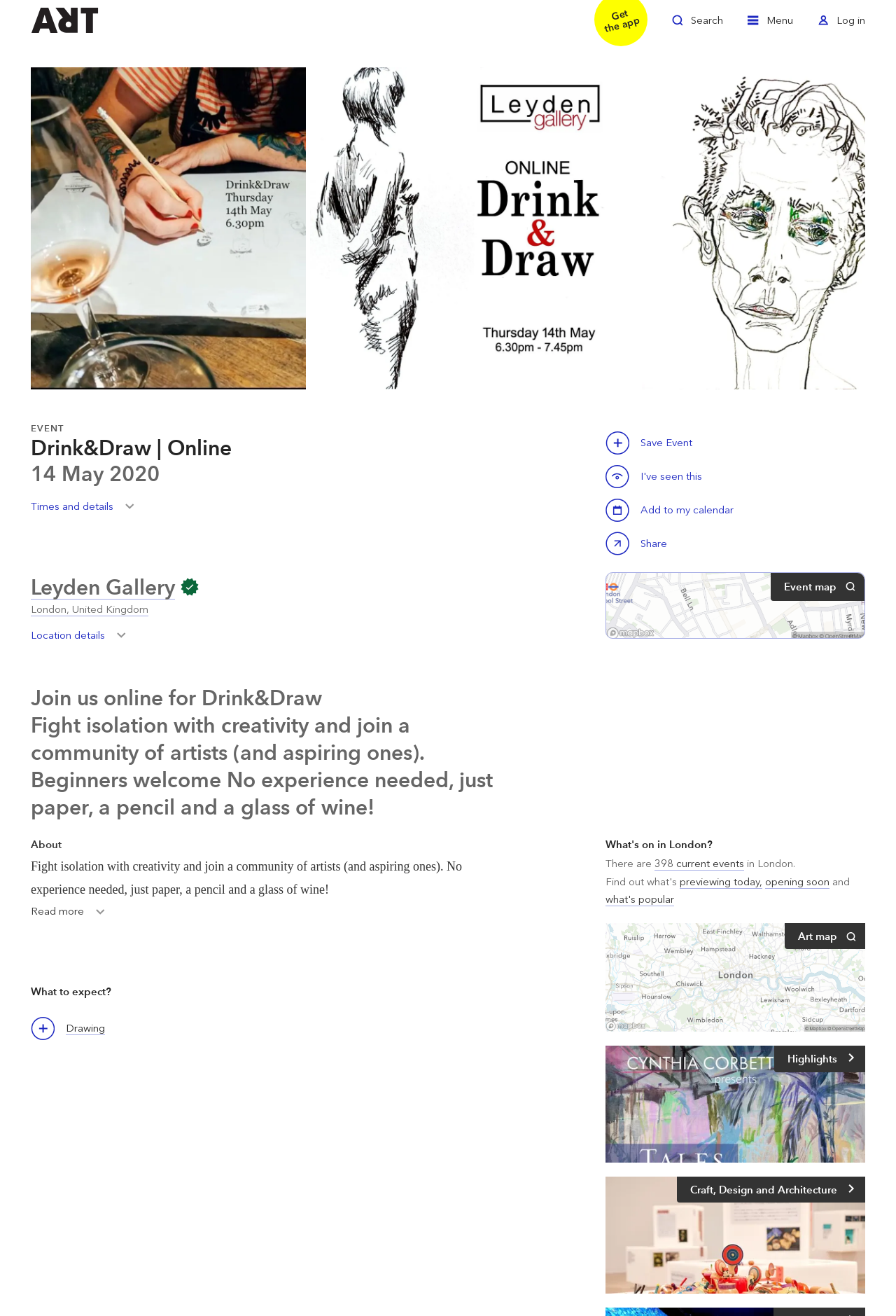Locate the bounding box coordinates of the region to be clicked to comply with the following instruction: "View location details". The coordinates must be four float numbers between 0 and 1, in the form [left, top, right, bottom].

[0.034, 0.477, 0.148, 0.496]